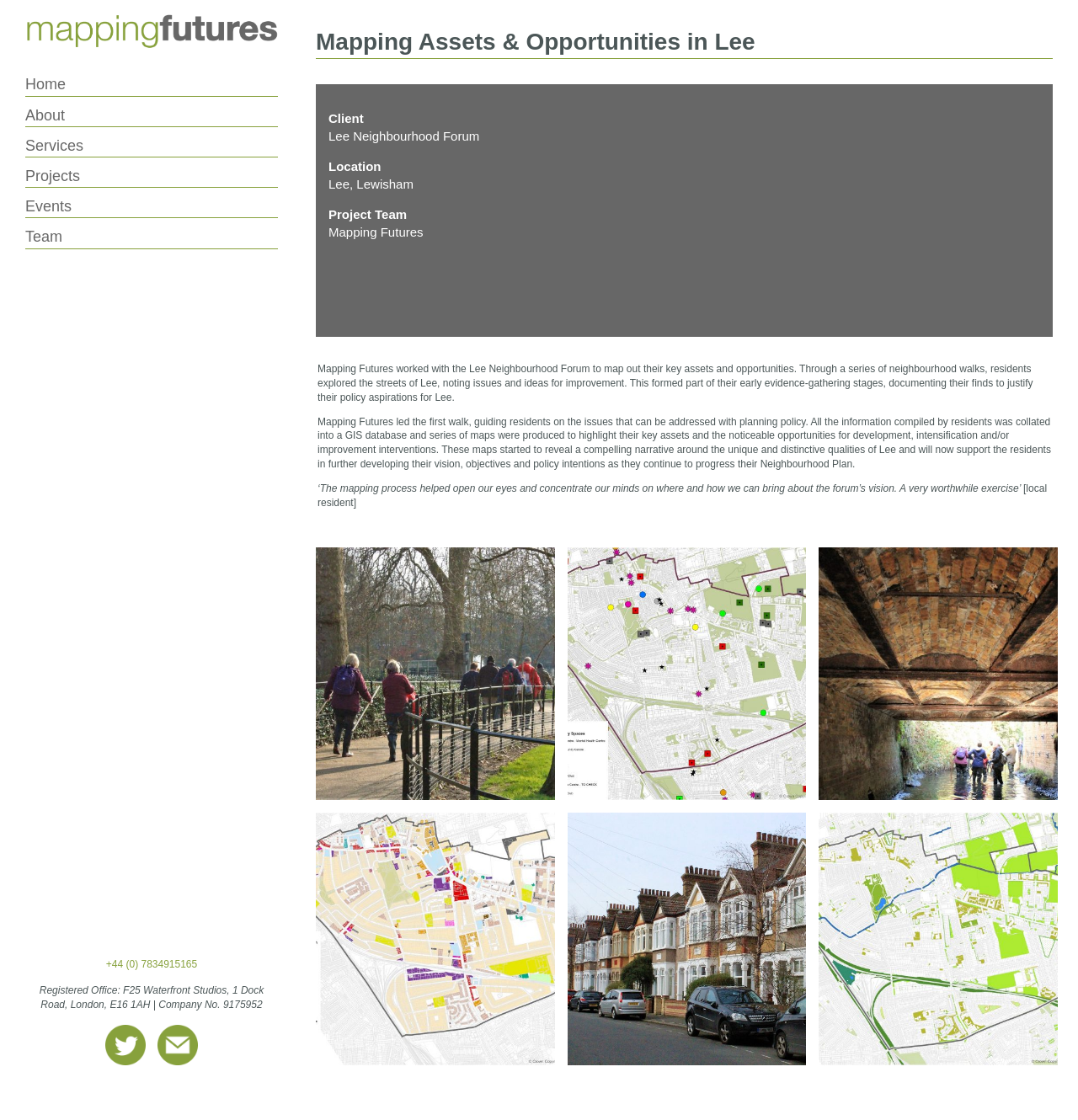Using floating point numbers between 0 and 1, provide the bounding box coordinates in the format (top-left x, top-left y, bottom-right x, bottom-right y). Locate the UI element described here: Team

[0.023, 0.204, 0.058, 0.219]